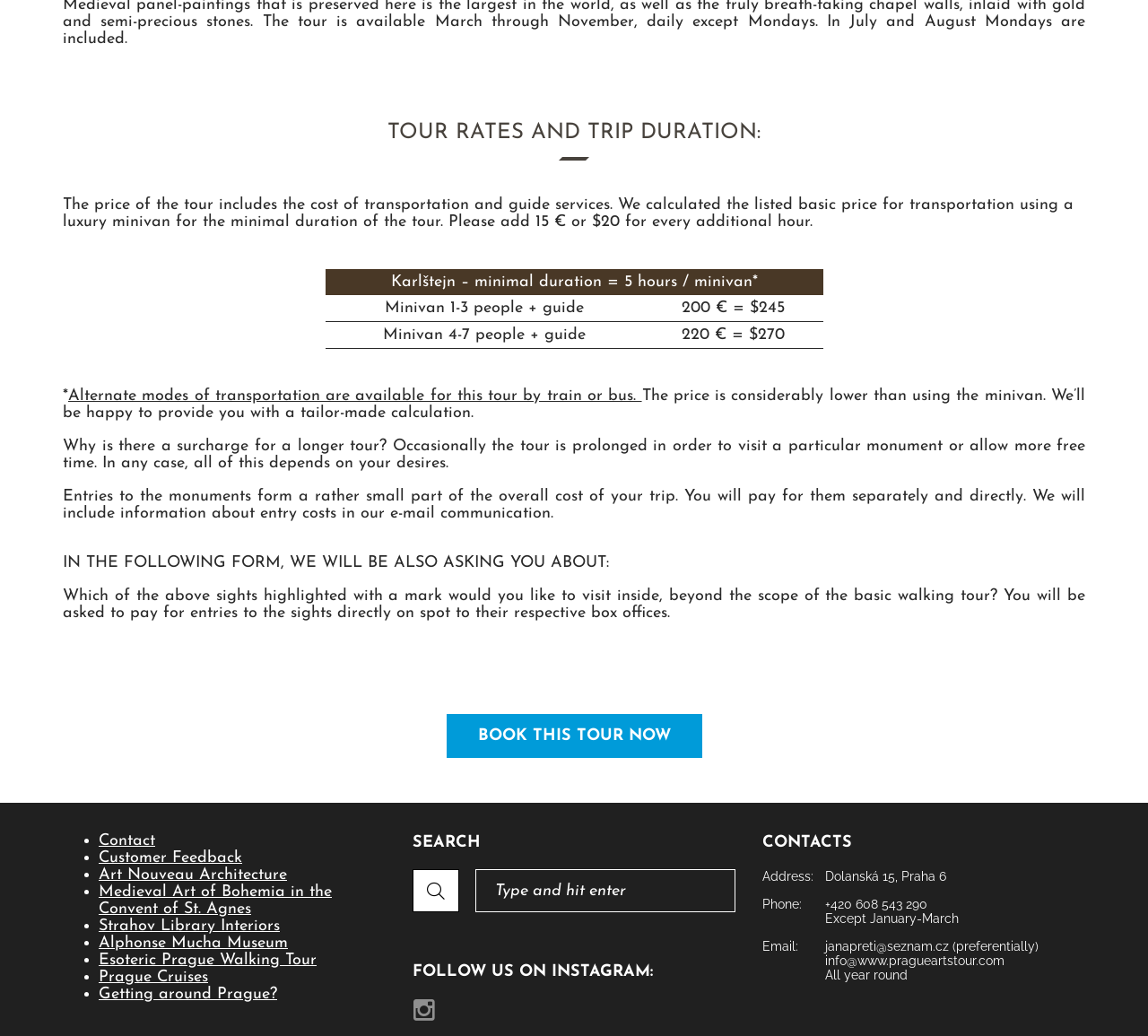Could you determine the bounding box coordinates of the clickable element to complete the instruction: "Click the 'BOOK THIS TOUR NOW' button"? Provide the coordinates as four float numbers between 0 and 1, i.e., [left, top, right, bottom].

[0.389, 0.689, 0.611, 0.732]